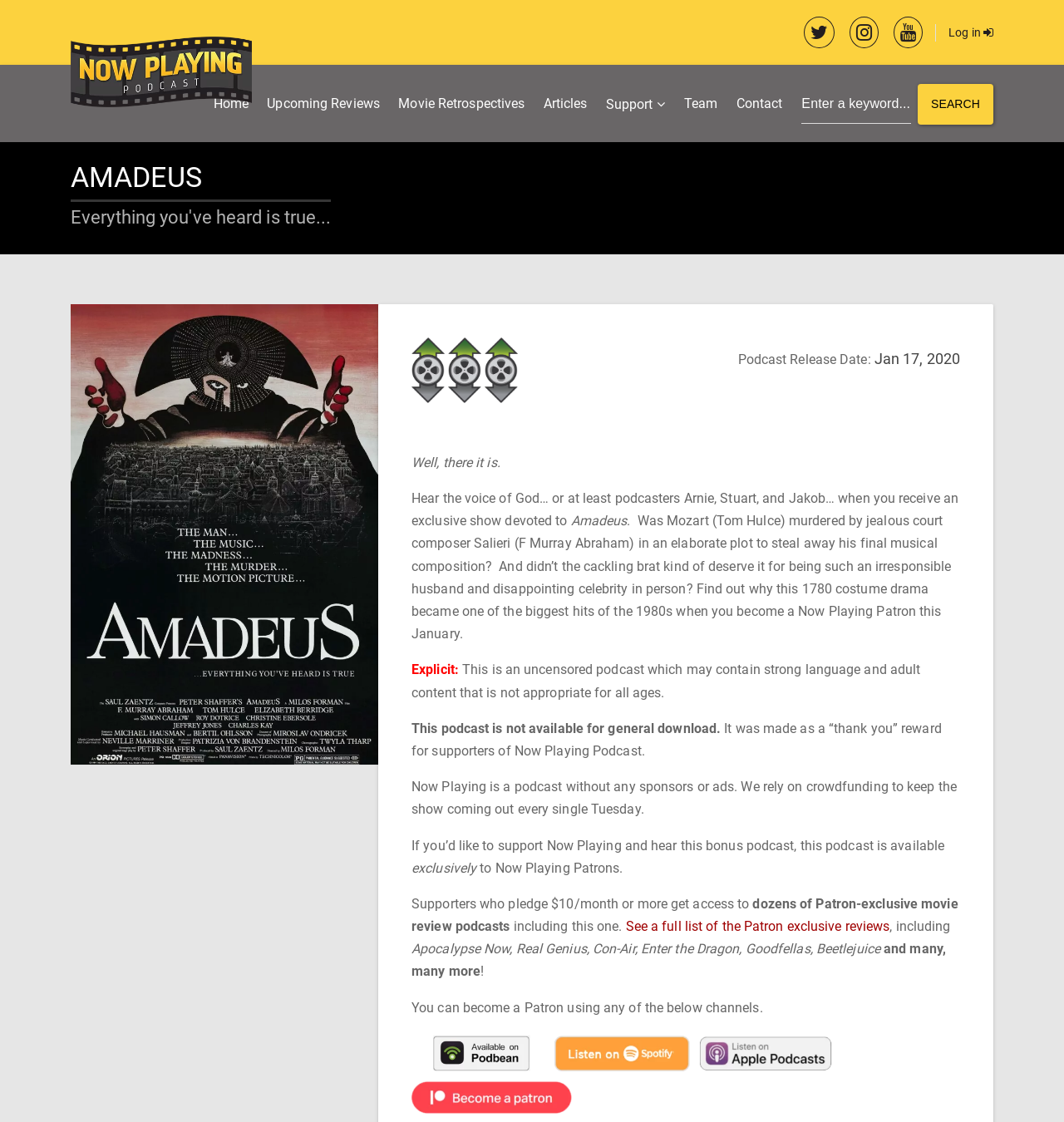Find the bounding box coordinates of the area that needs to be clicked in order to achieve the following instruction: "Become a Patron using Patreon Link". The coordinates should be specified as four float numbers between 0 and 1, i.e., [left, top, right, bottom].

[0.387, 0.97, 0.538, 0.984]